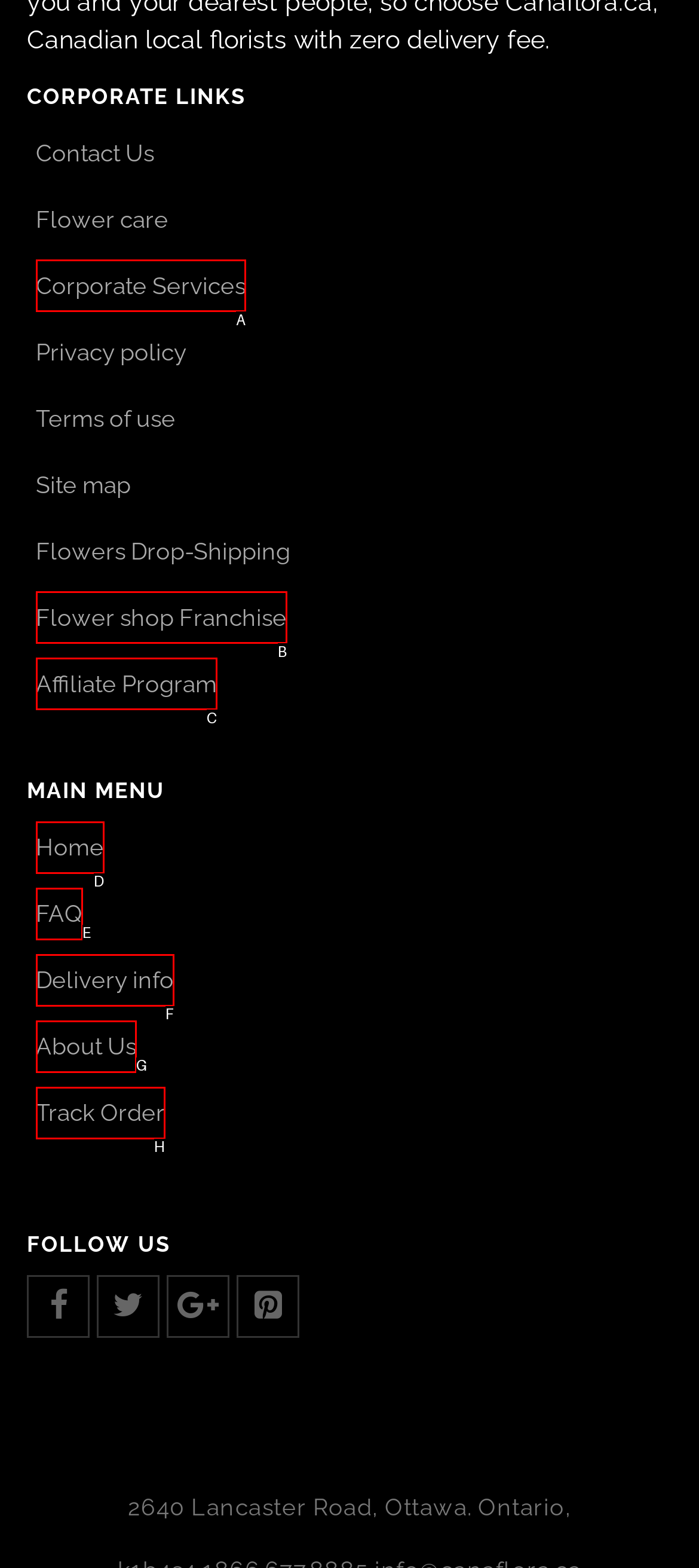Determine which option matches the element description: Delivery info
Answer using the letter of the correct option.

F